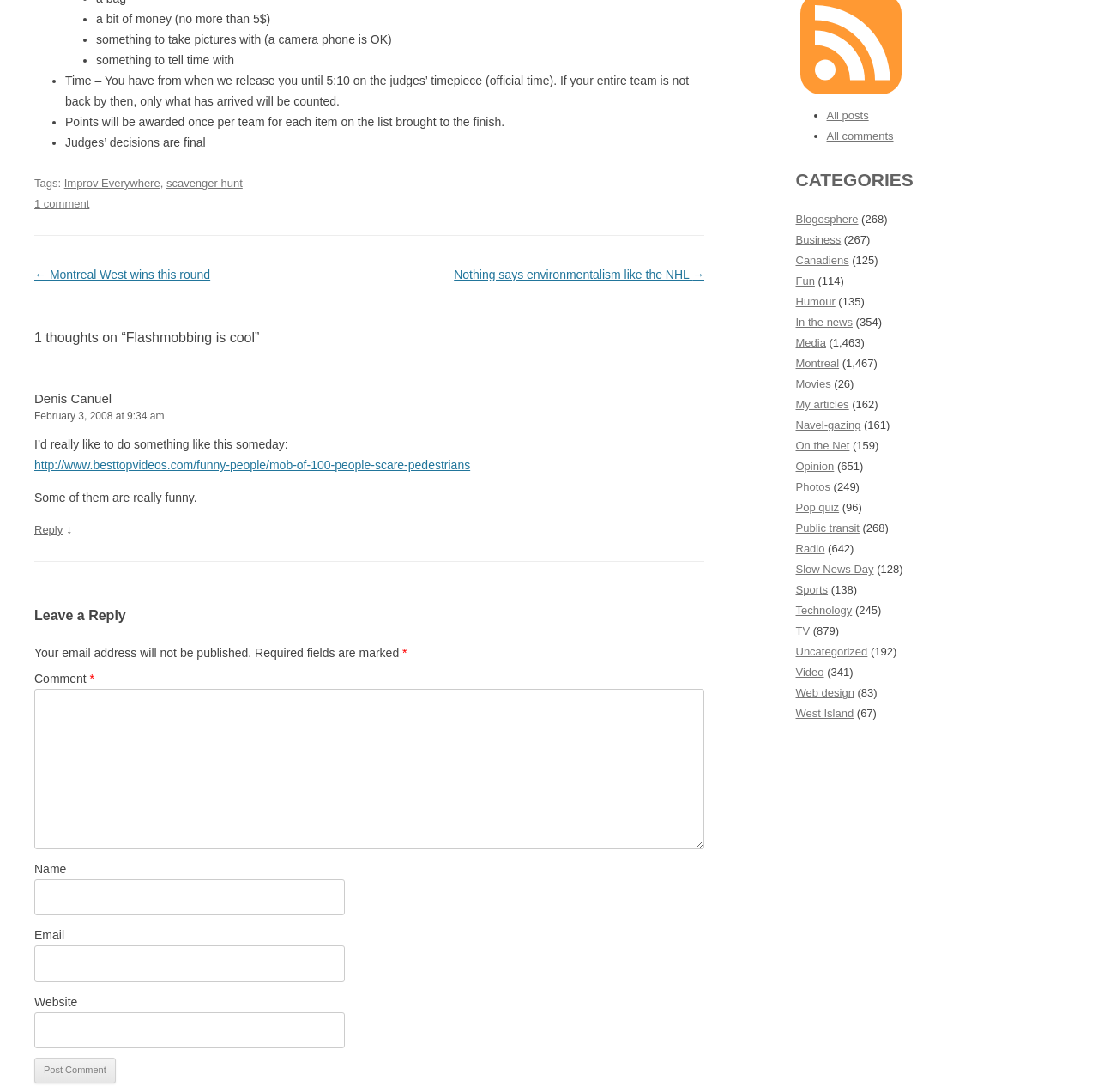Given the element description, predict the bounding box coordinates in the format (top-left x, top-left y, bottom-right x, bottom-right y), using floating point numbers between 0 and 1: Humour

[0.725, 0.27, 0.761, 0.282]